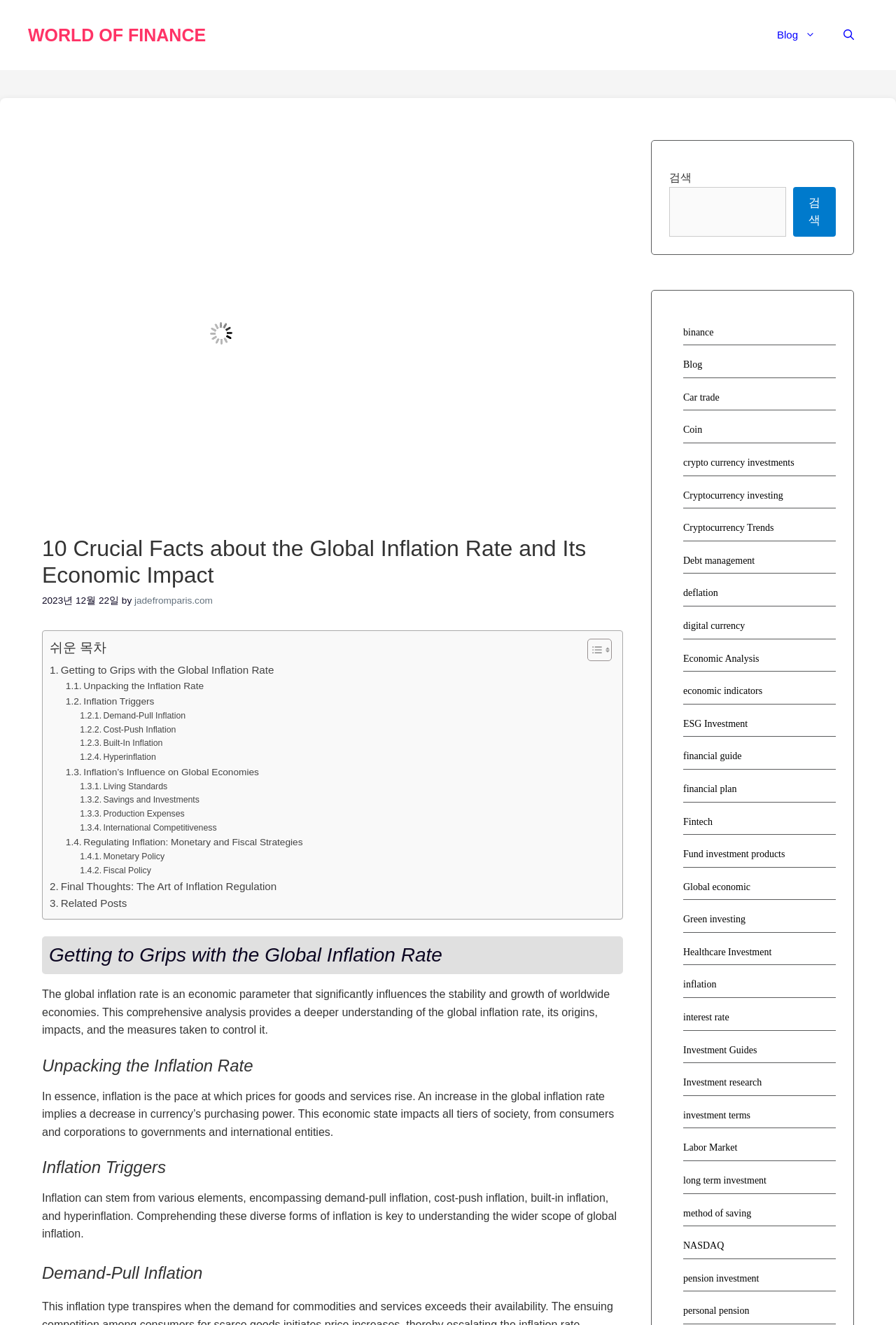Please provide the bounding box coordinates for the element that needs to be clicked to perform the following instruction: "Click the 'Smooth Drug Development' link at the top left". The coordinates should be given as four float numbers between 0 and 1, i.e., [left, top, right, bottom].

None